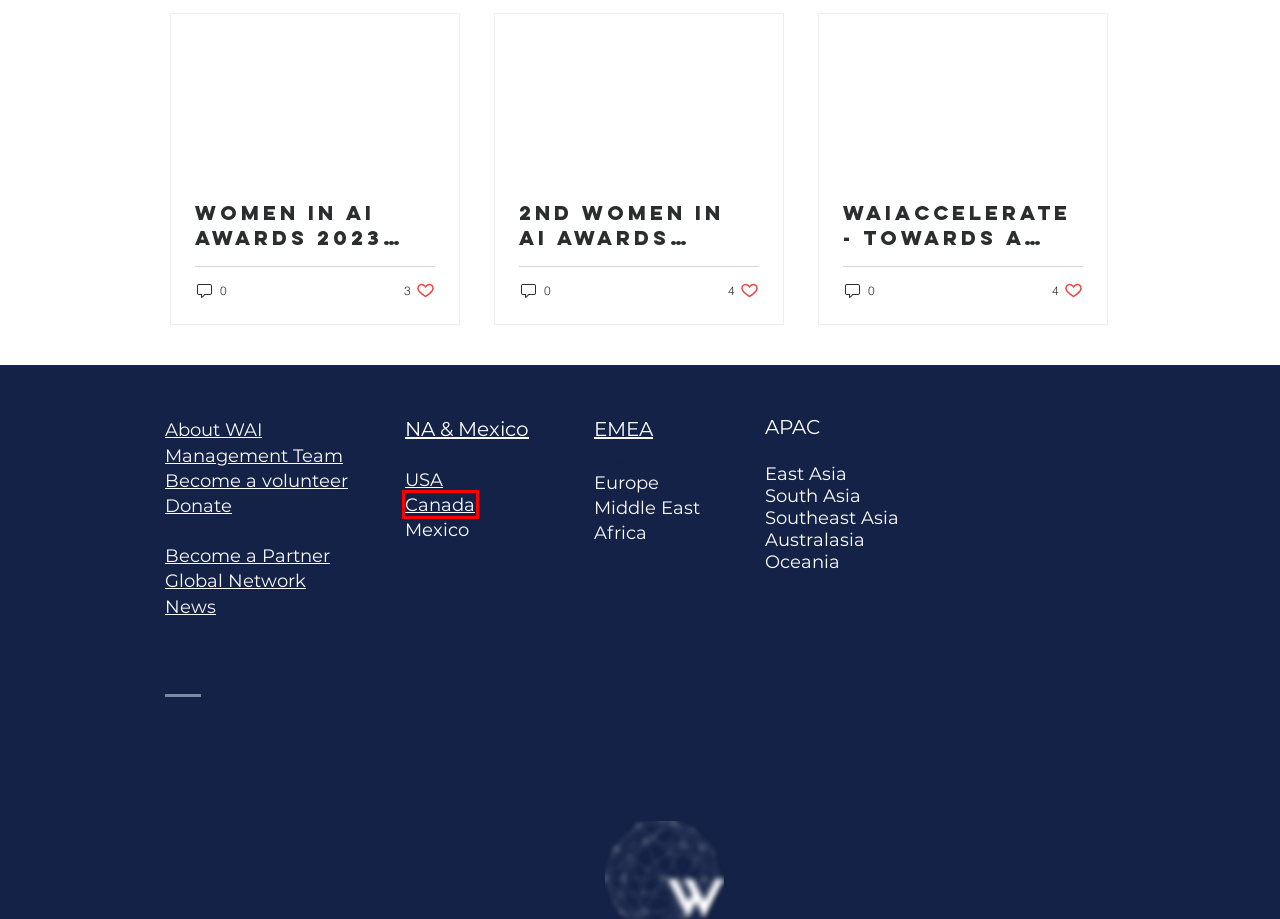With the provided webpage screenshot containing a red bounding box around a UI element, determine which description best matches the new webpage that appears after clicking the selected element. The choices are:
A. USA | Women in AI (WAI)
B. Canada | Women in AI (WAI)
C. About Women in AI | Women in AI (WAI)
D. Become a Partner | Women in AI (WAI)
E. EMEA  | Women in AI (WAI)
F. Management Team | Women in AI (WAI)
G. DONATE | Women in AI (WAI)
H. Join the Community | Women in AI (WAI)

B